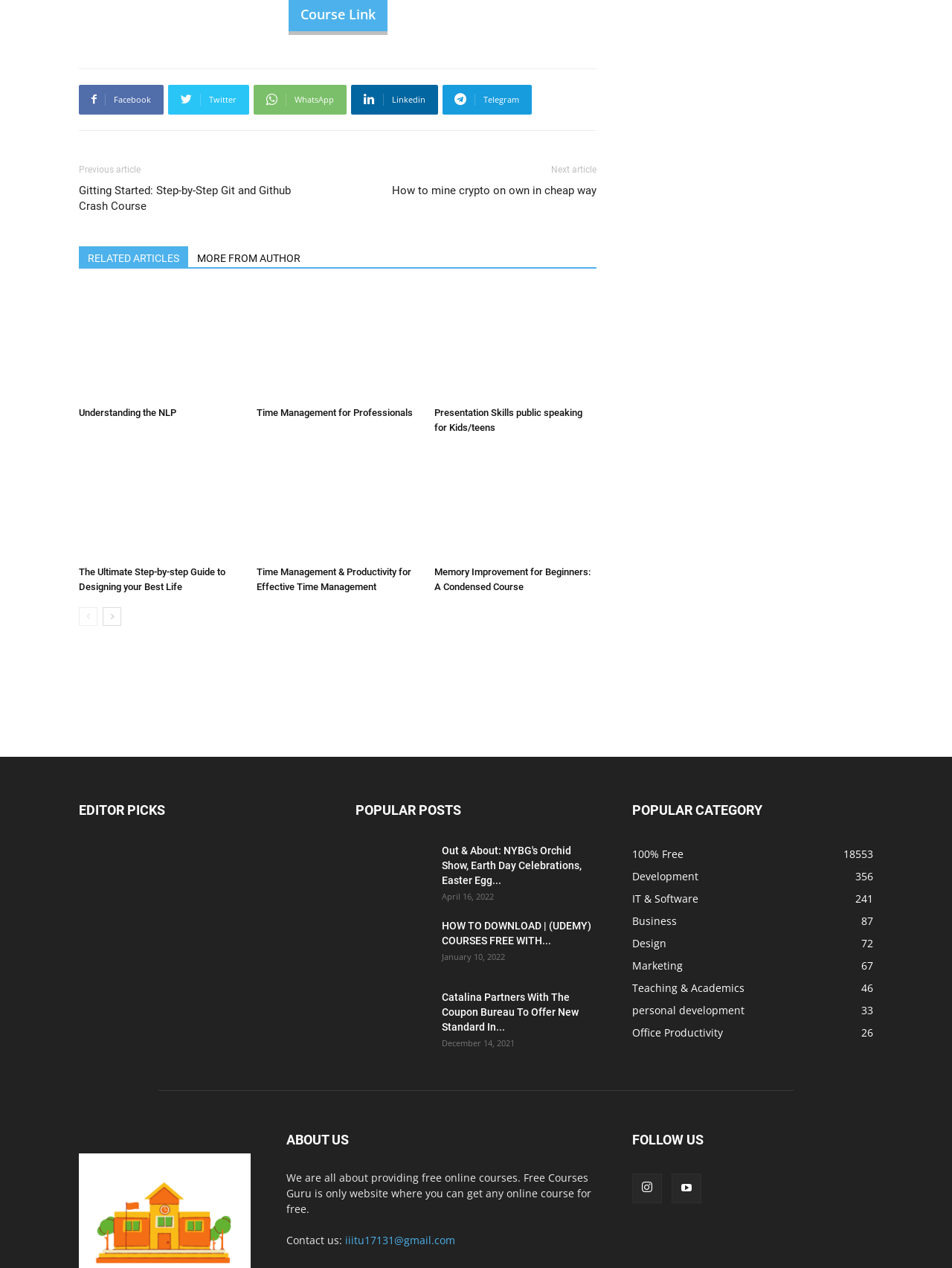Find the bounding box coordinates for the HTML element described in this sentence: "title="Youtube"". Provide the coordinates as four float numbers between 0 and 1, in the format [left, top, right, bottom].

[0.705, 0.925, 0.737, 0.949]